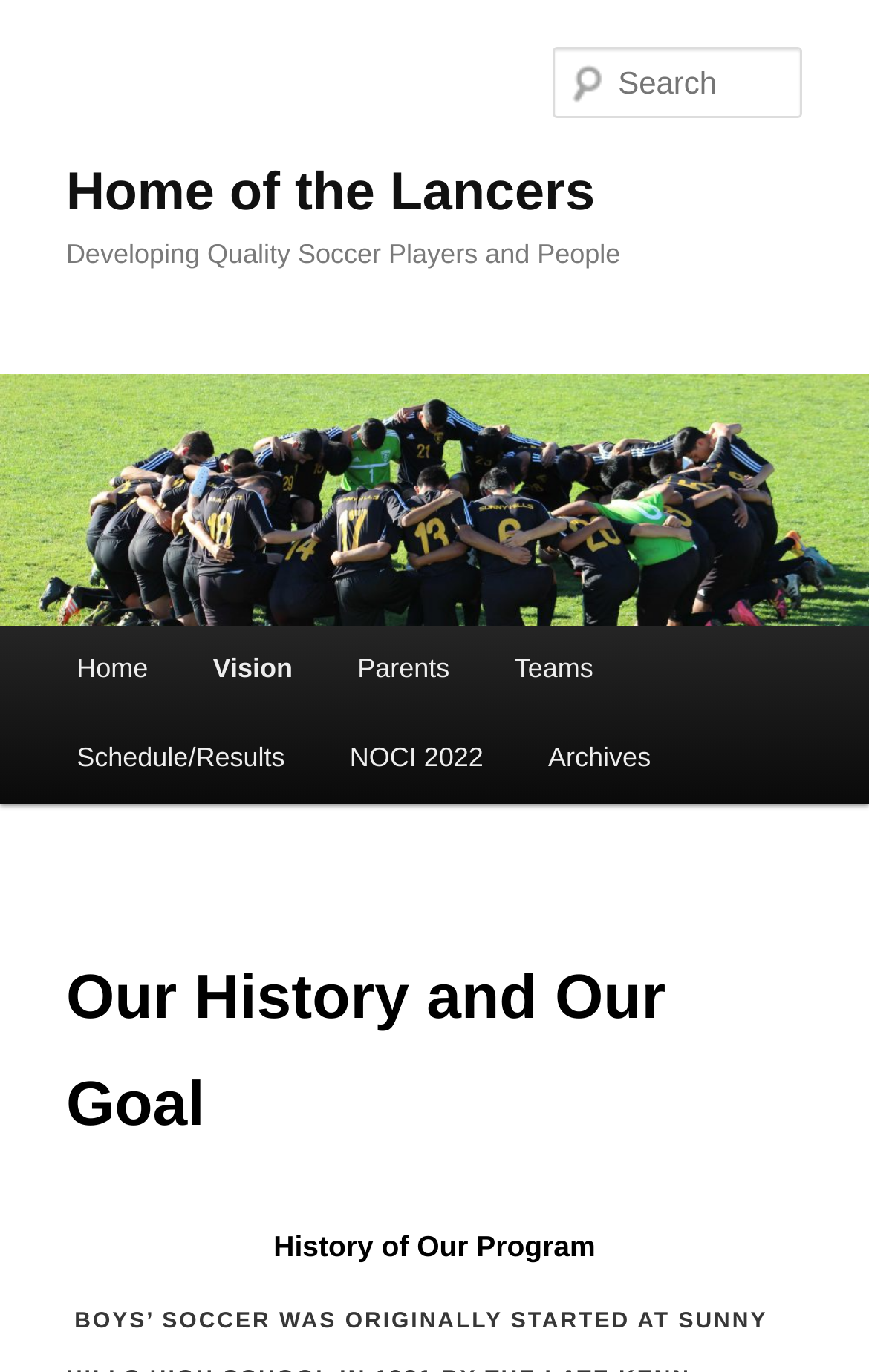Given the element description, predict the bounding box coordinates in the format (top-left x, top-left y, bottom-right x, bottom-right y). Make sure all values are between 0 and 1. Here is the element description: parent_node: Home of the Lancers

[0.0, 0.273, 1.0, 0.456]